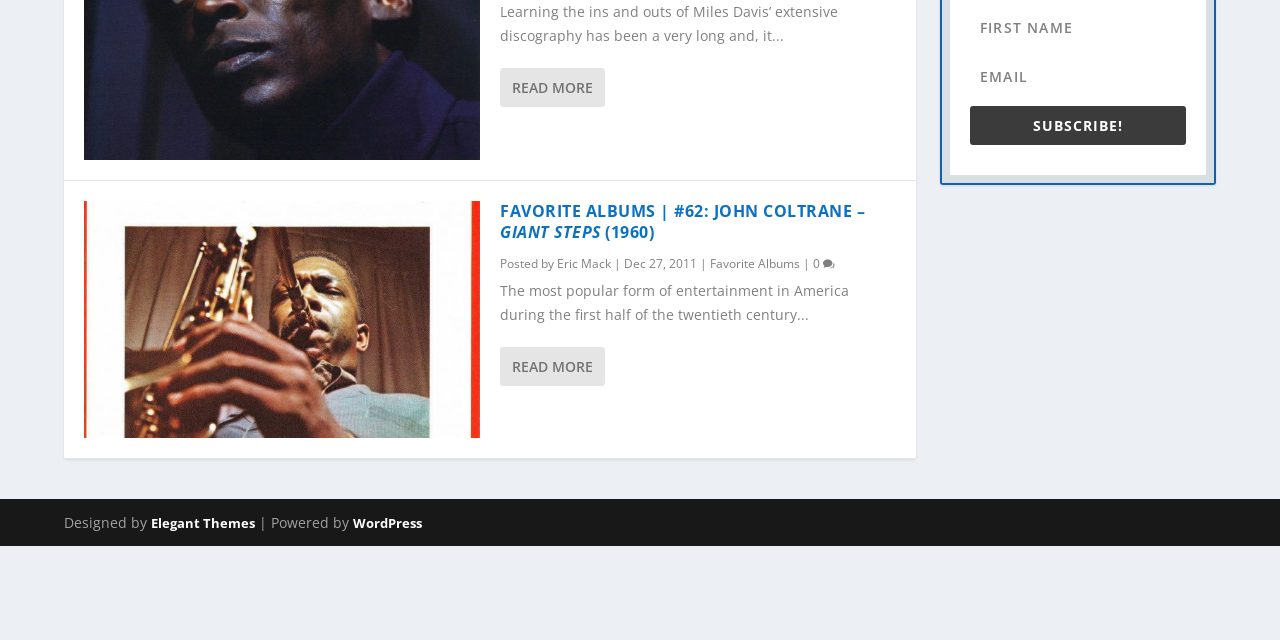Identify the bounding box coordinates for the UI element described as follows: "Read More". Ensure the coordinates are four float numbers between 0 and 1, formatted as [left, top, right, bottom].

[0.391, 0.106, 0.473, 0.167]